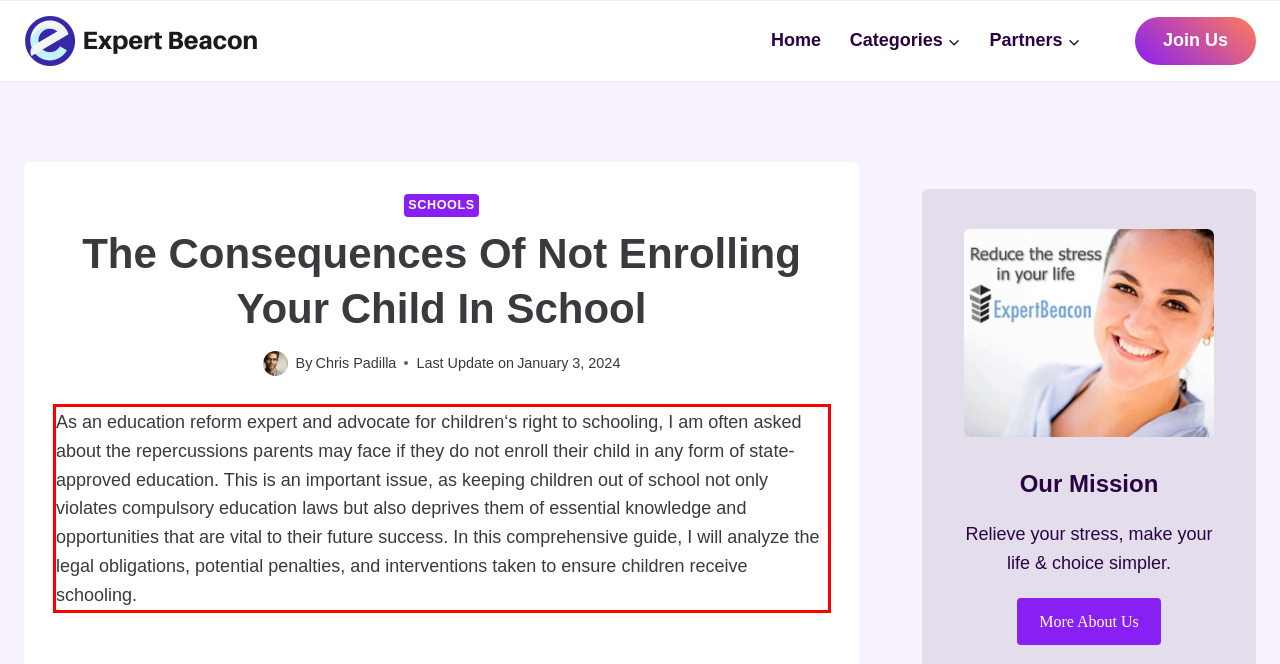You have a screenshot of a webpage, and there is a red bounding box around a UI element. Utilize OCR to extract the text within this red bounding box.

As an education reform expert and advocate for children‘s right to schooling, I am often asked about the repercussions parents may face if they do not enroll their child in any form of state-approved education. This is an important issue, as keeping children out of school not only violates compulsory education laws but also deprives them of essential knowledge and opportunities that are vital to their future success. In this comprehensive guide, I will analyze the legal obligations, potential penalties, and interventions taken to ensure children receive schooling.